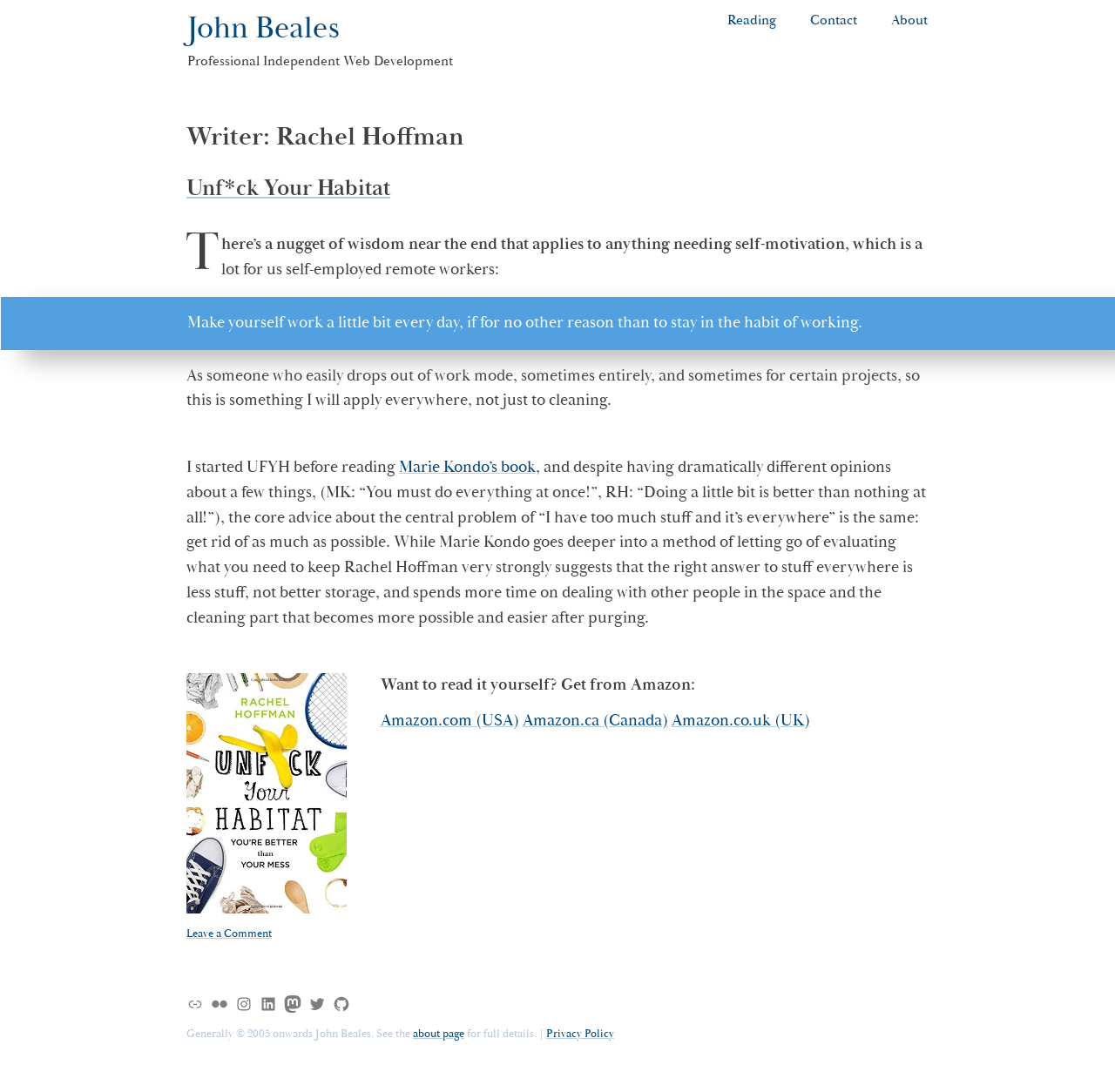Highlight the bounding box coordinates of the region I should click on to meet the following instruction: "Click on the 'Reading' link".

[0.652, 0.013, 0.697, 0.026]